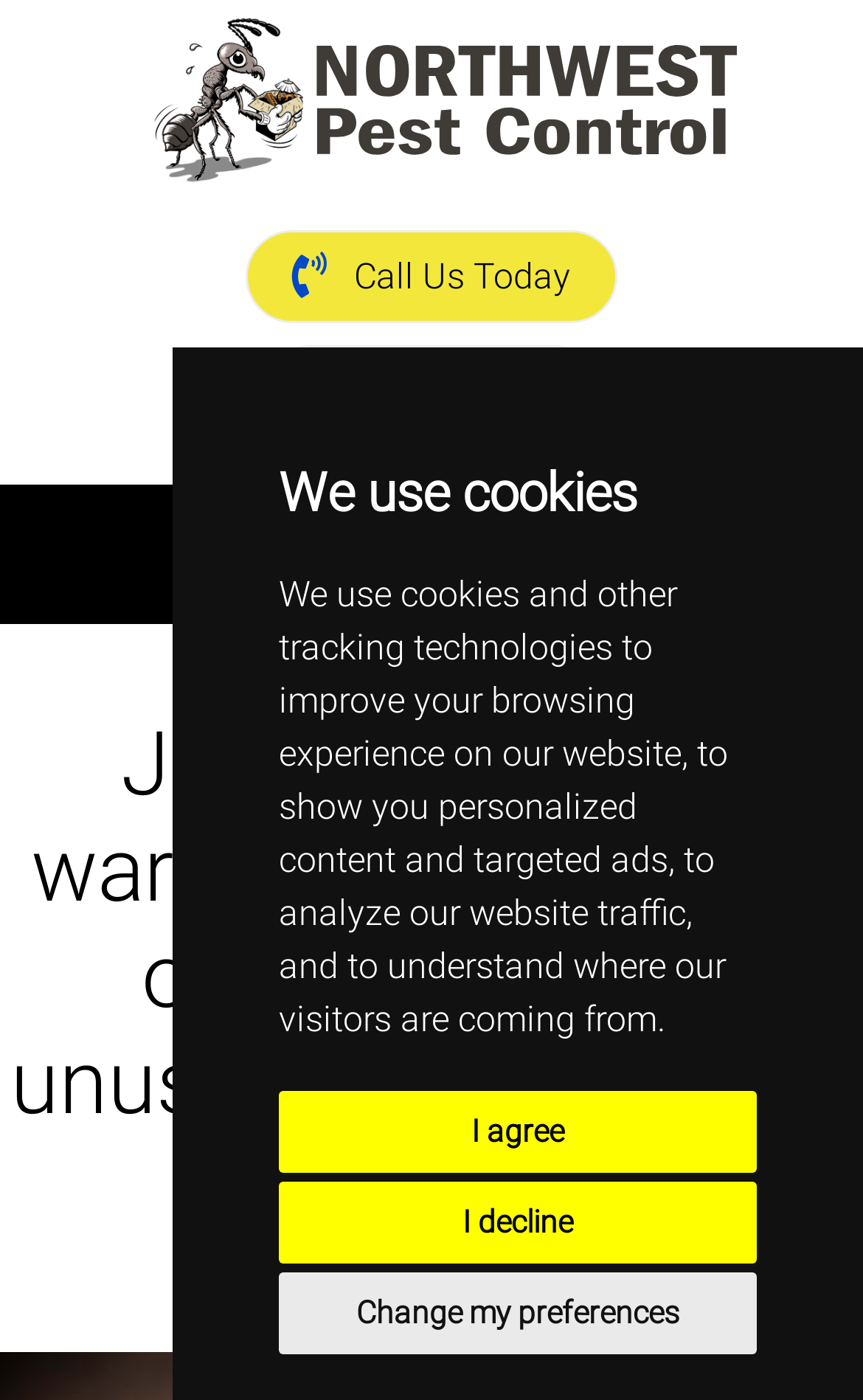What is the date of the article?
Using the image, respond with a single word or phrase.

June 16, 2020